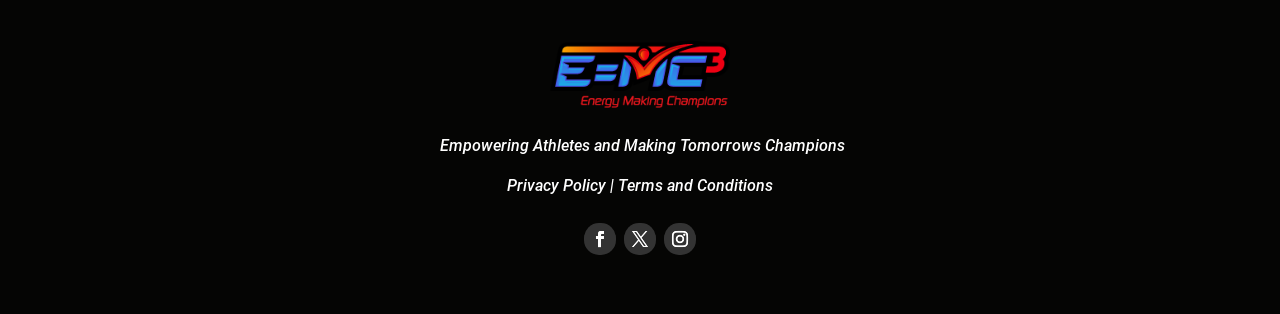What are the two policies mentioned at the bottom?
Look at the image and answer with only one word or phrase.

Privacy Policy and Terms and Conditions